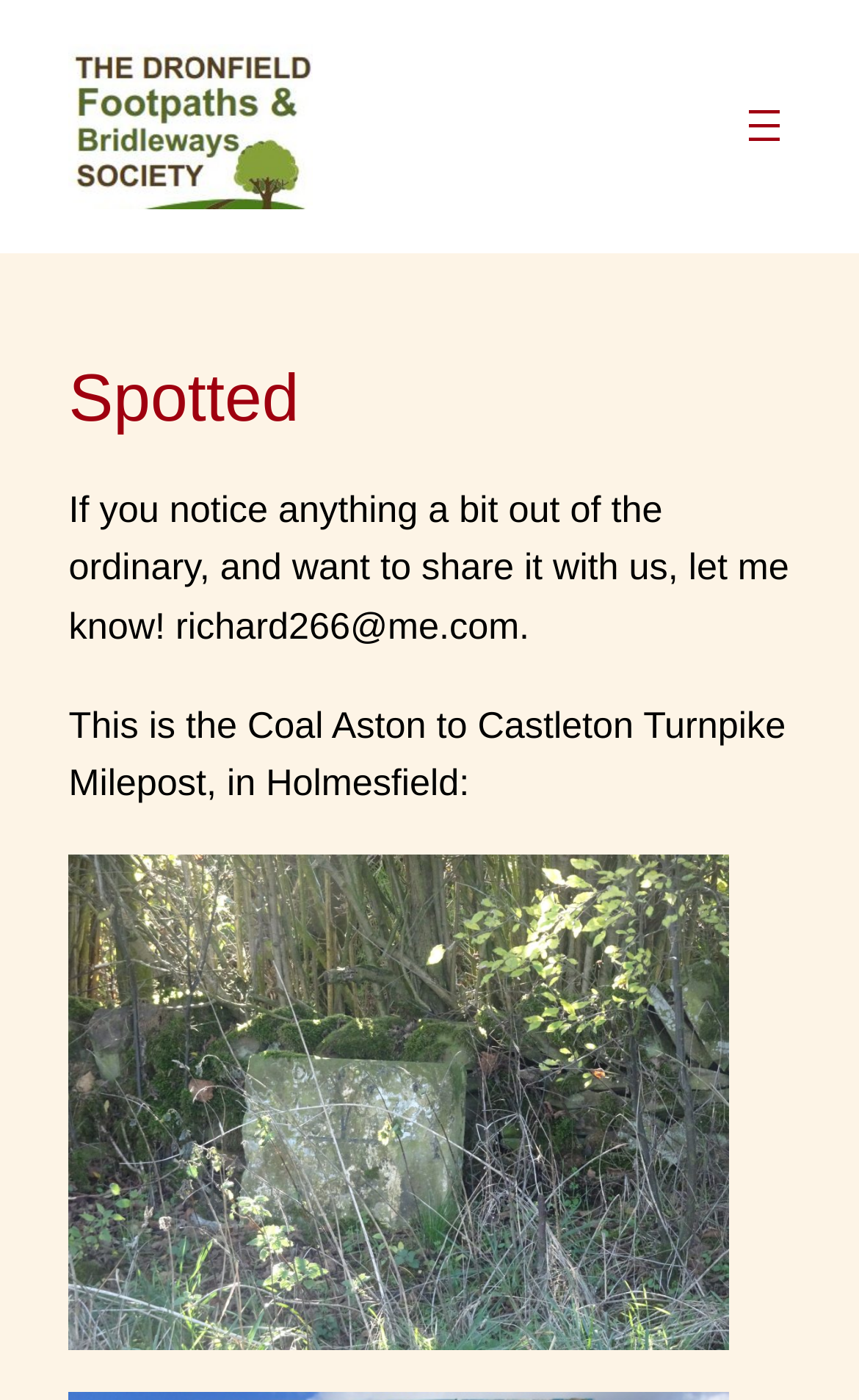Given the element description alt="Dronfield Footpaths", specify the bounding box coordinates of the corresponding UI element in the format (top-left x, top-left y, bottom-right x, bottom-right y). All values must be between 0 and 1.

[0.08, 0.031, 0.365, 0.149]